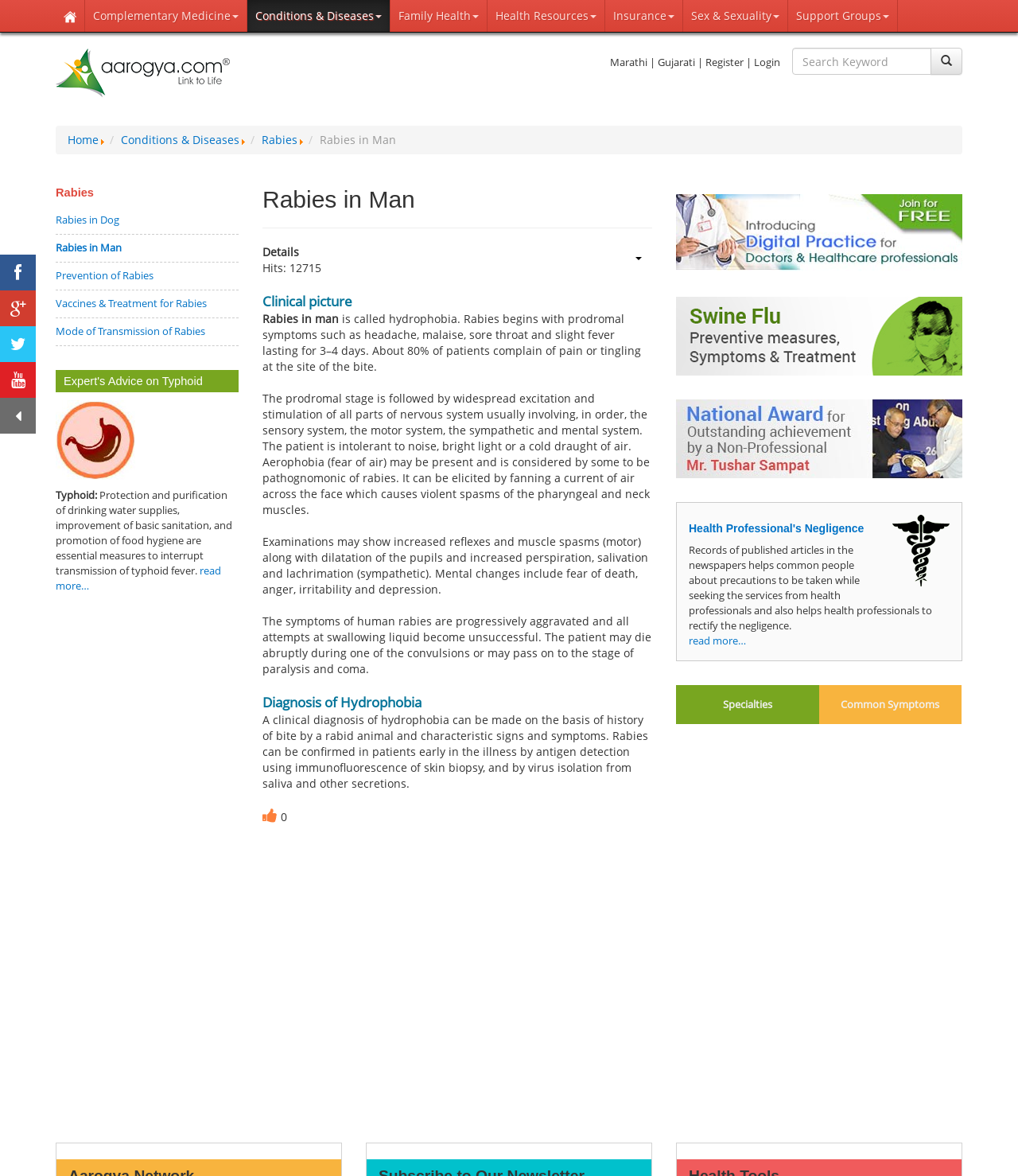Please find the bounding box coordinates of the clickable region needed to complete the following instruction: "click on the link to Rabies in Dog". The bounding box coordinates must consist of four float numbers between 0 and 1, i.e., [left, top, right, bottom].

[0.055, 0.181, 0.117, 0.193]